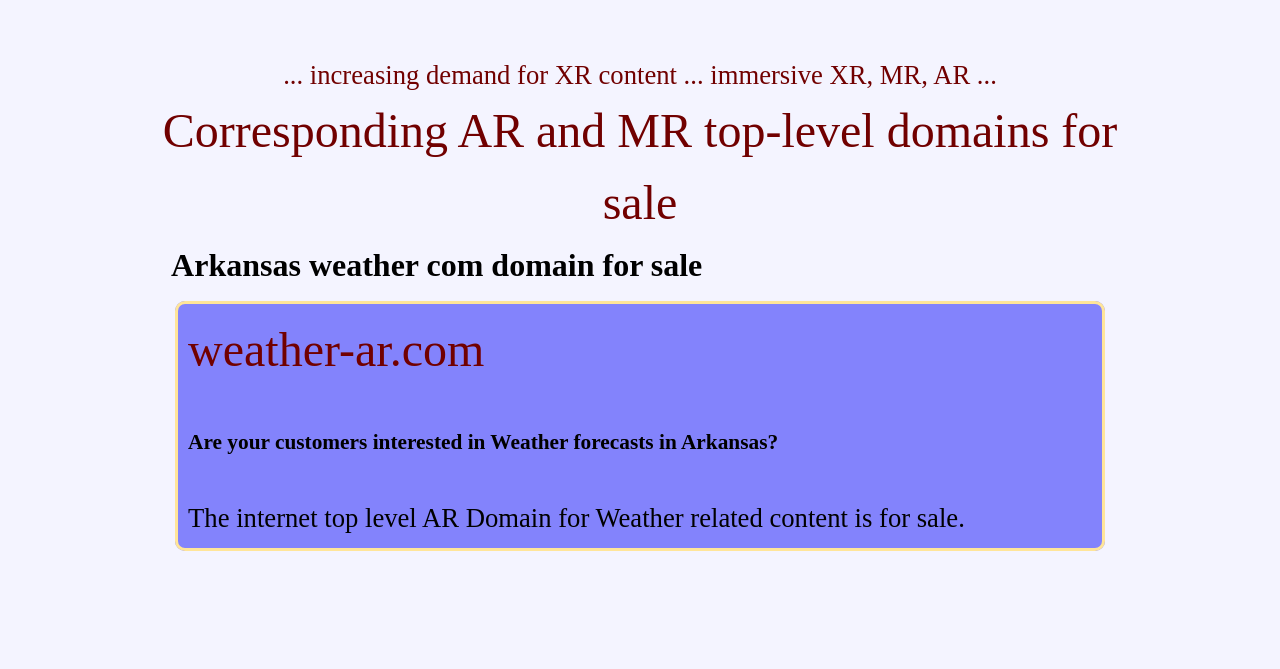Provide a brief response to the question below using one word or phrase:
What type of content is the domain suitable for?

Weather related content